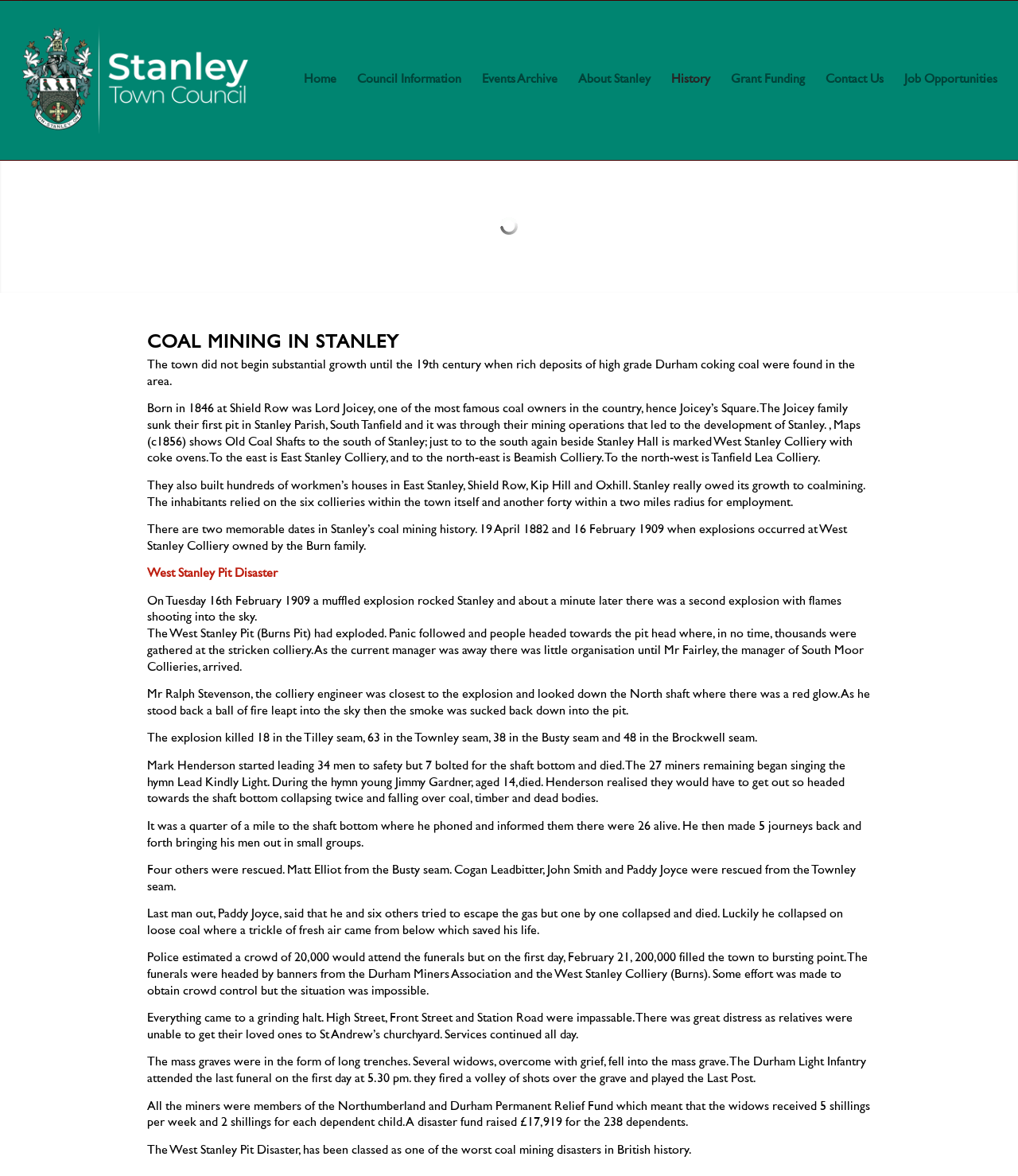Given the element description "alt="Stanley Town Council"" in the screenshot, predict the bounding box coordinates of that UI element.

[0.02, 0.001, 0.245, 0.136]